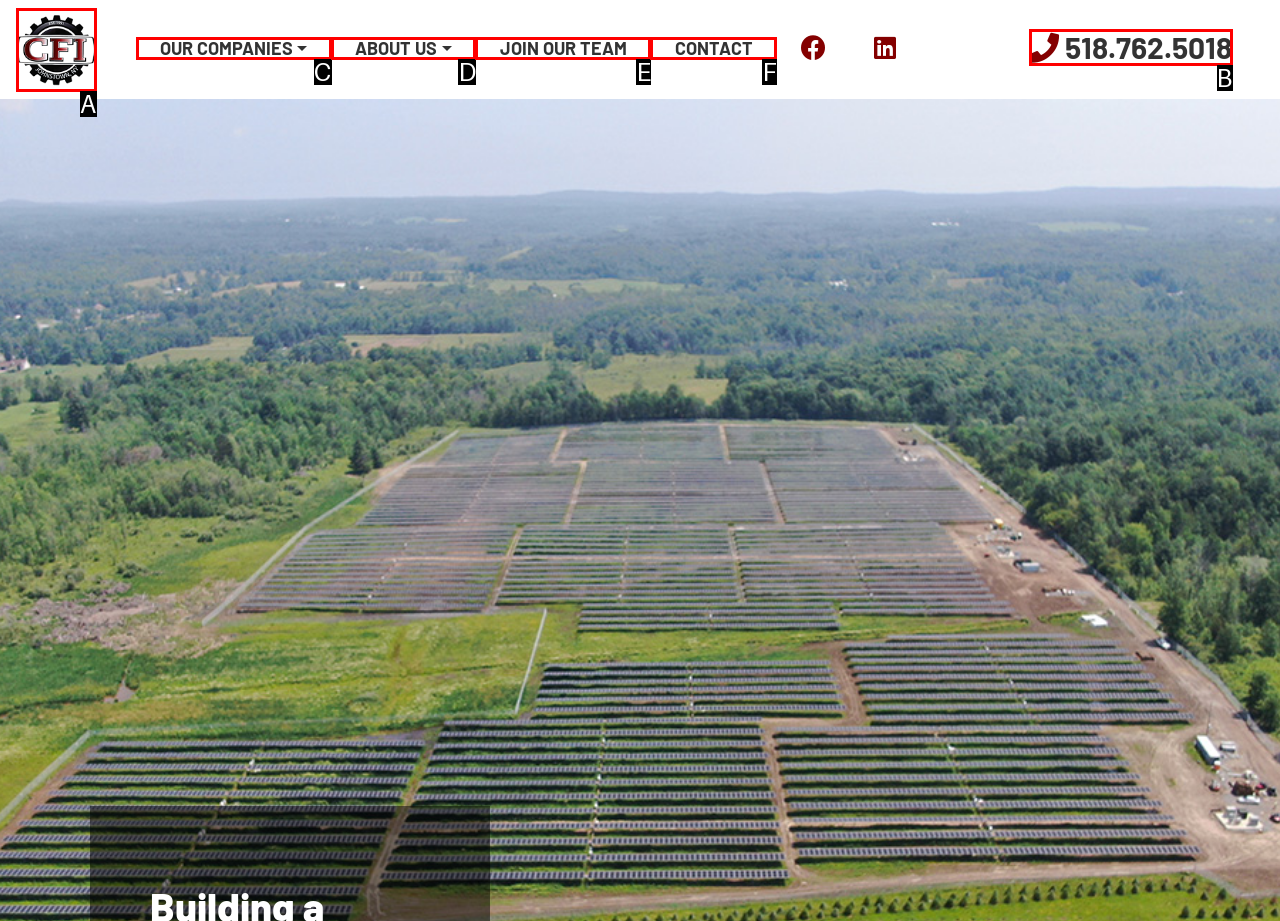Select the letter of the HTML element that best fits the description: parent_node: OUR COMPANIES
Answer with the corresponding letter from the provided choices.

A